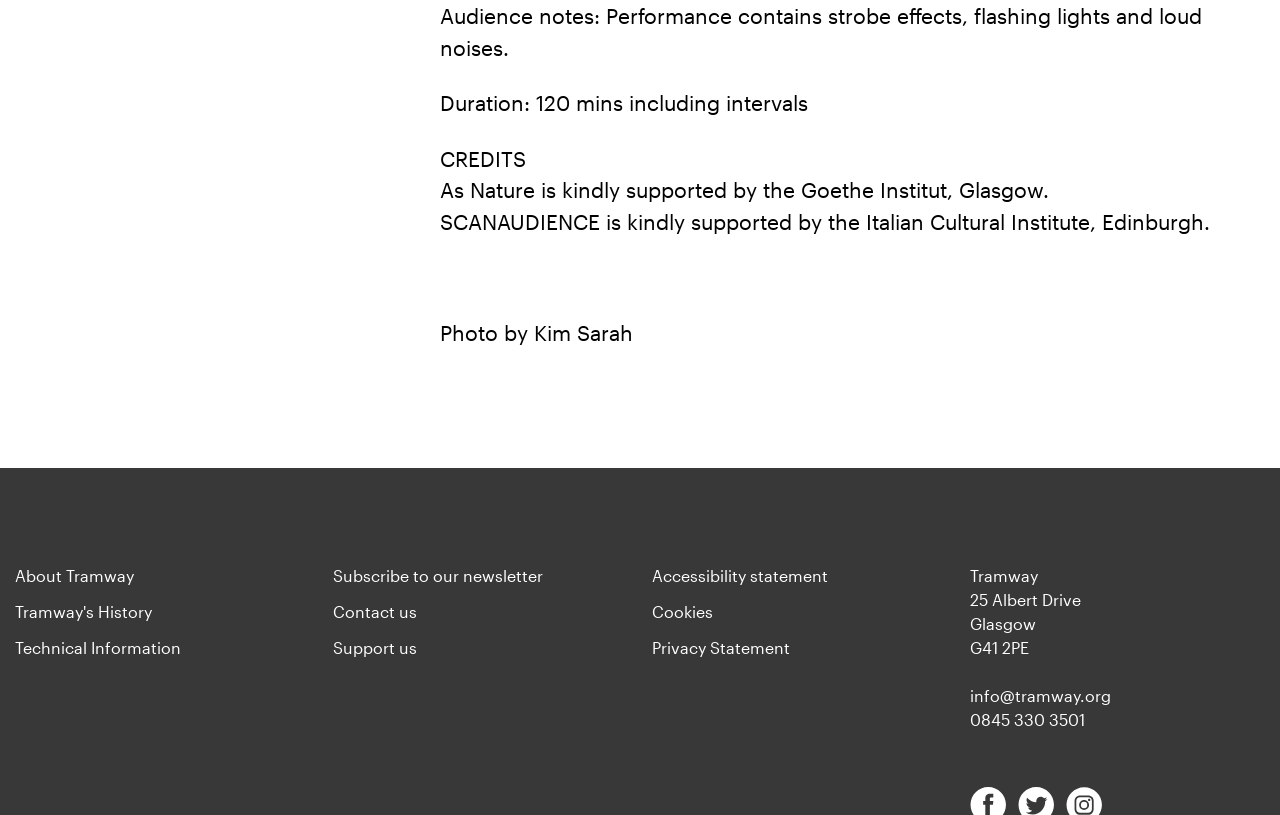Use the information in the screenshot to answer the question comprehensively: What is the name of the venue?

The name of the venue can be found in the text 'Tramway' which is located at the bottom of the webpage, along with the address and contact information.